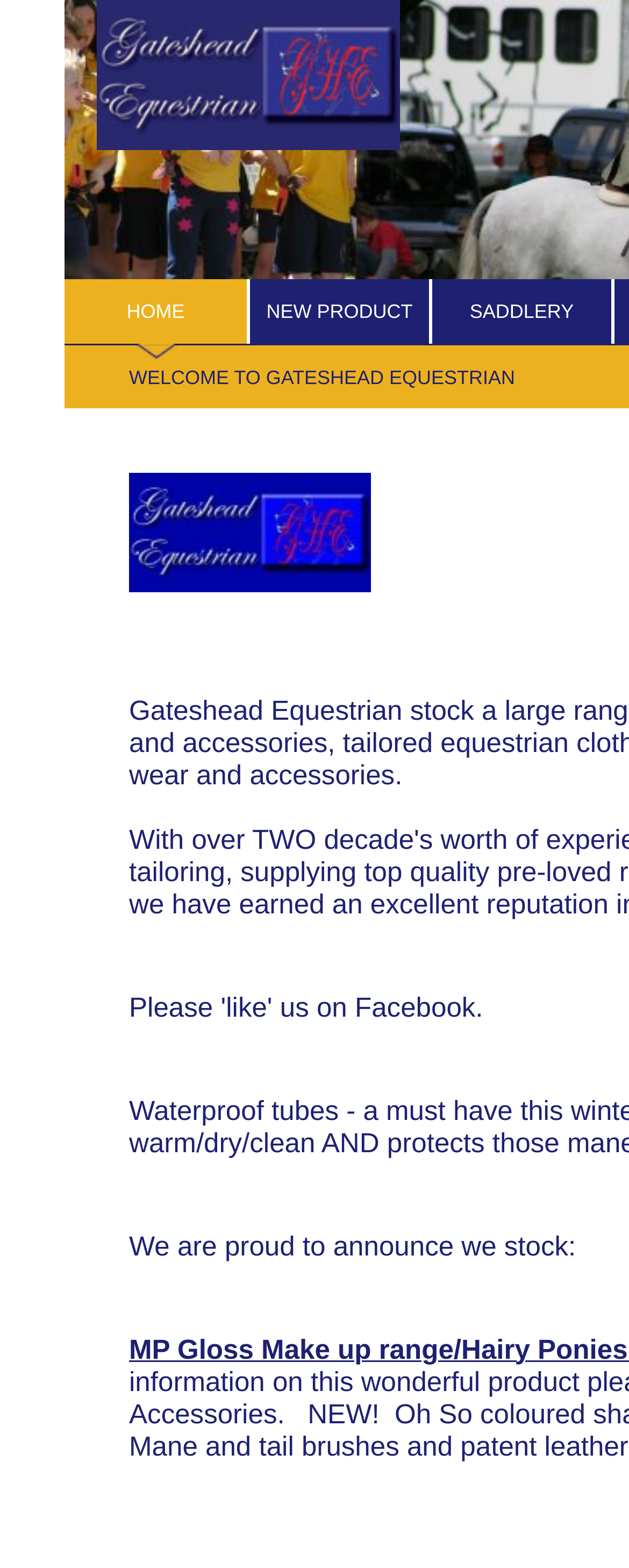Please find the bounding box for the UI element described by: "Saddlery".

[0.682, 0.178, 0.972, 0.219]